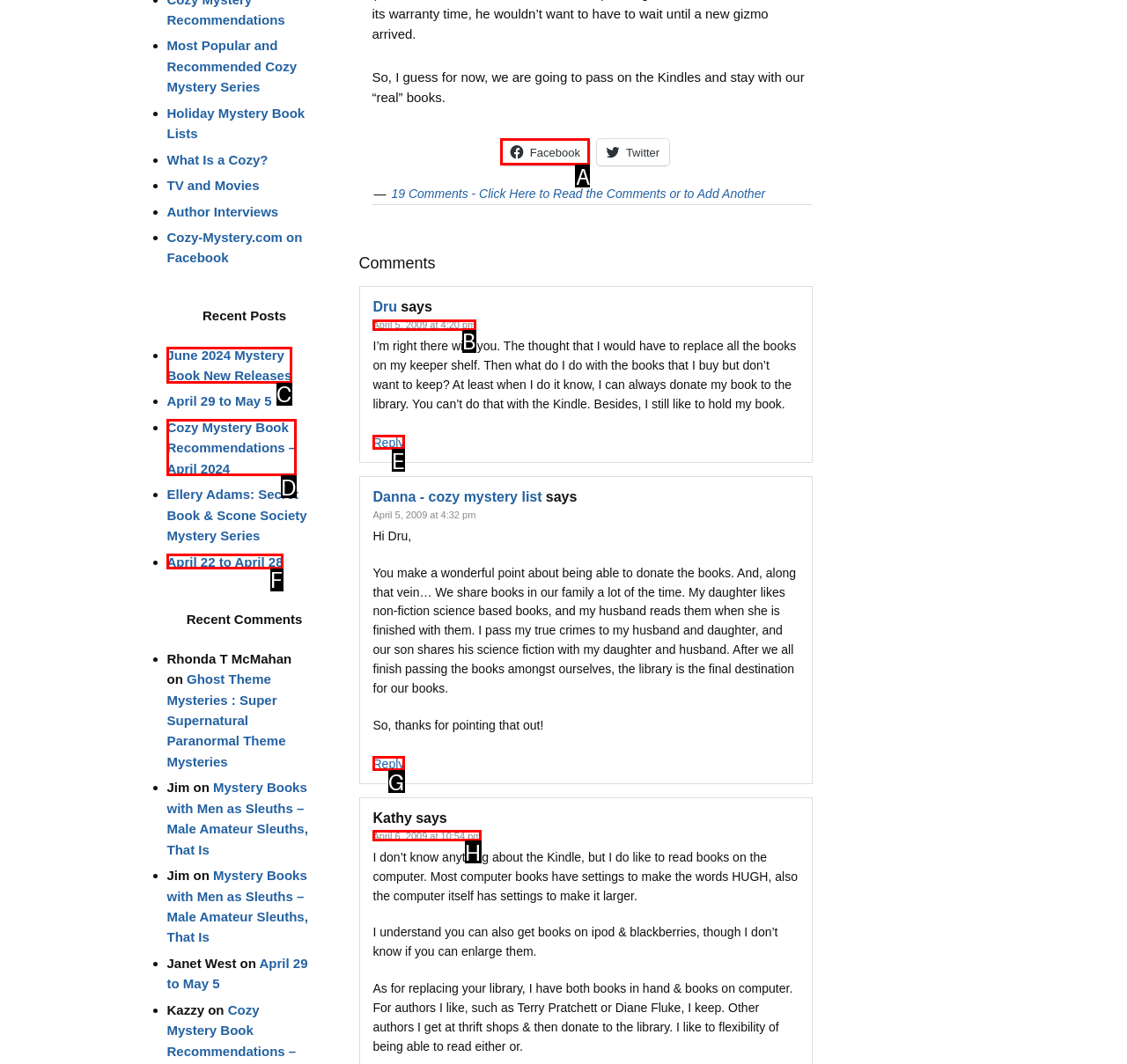From the given options, find the HTML element that fits the description: Reply. Reply with the letter of the chosen element.

E